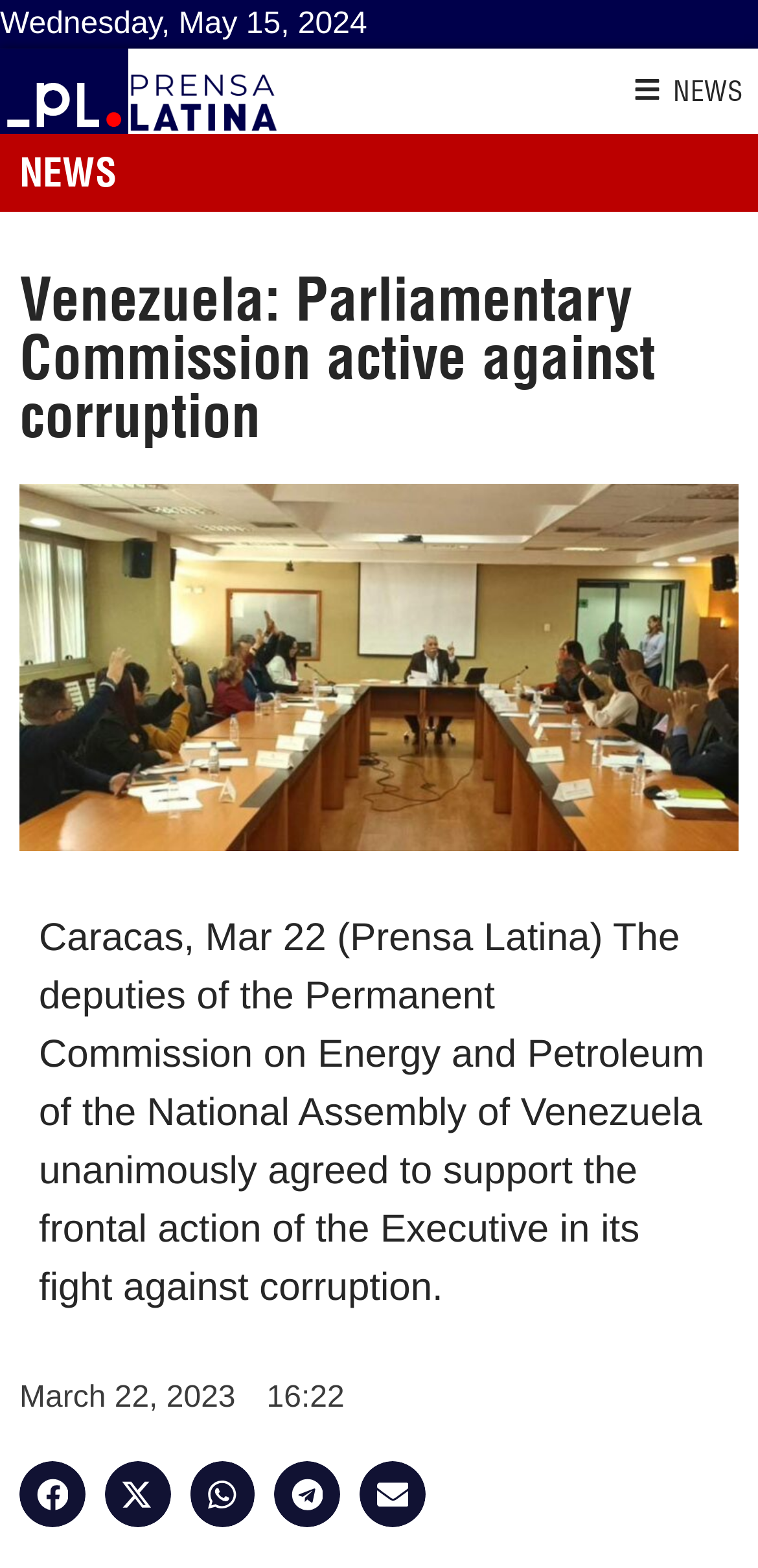Please determine the bounding box coordinates for the UI element described here. Use the format (top-left x, top-left y, bottom-right x, bottom-right y) with values bounded between 0 and 1: NEWS

[0.888, 0.047, 0.98, 0.069]